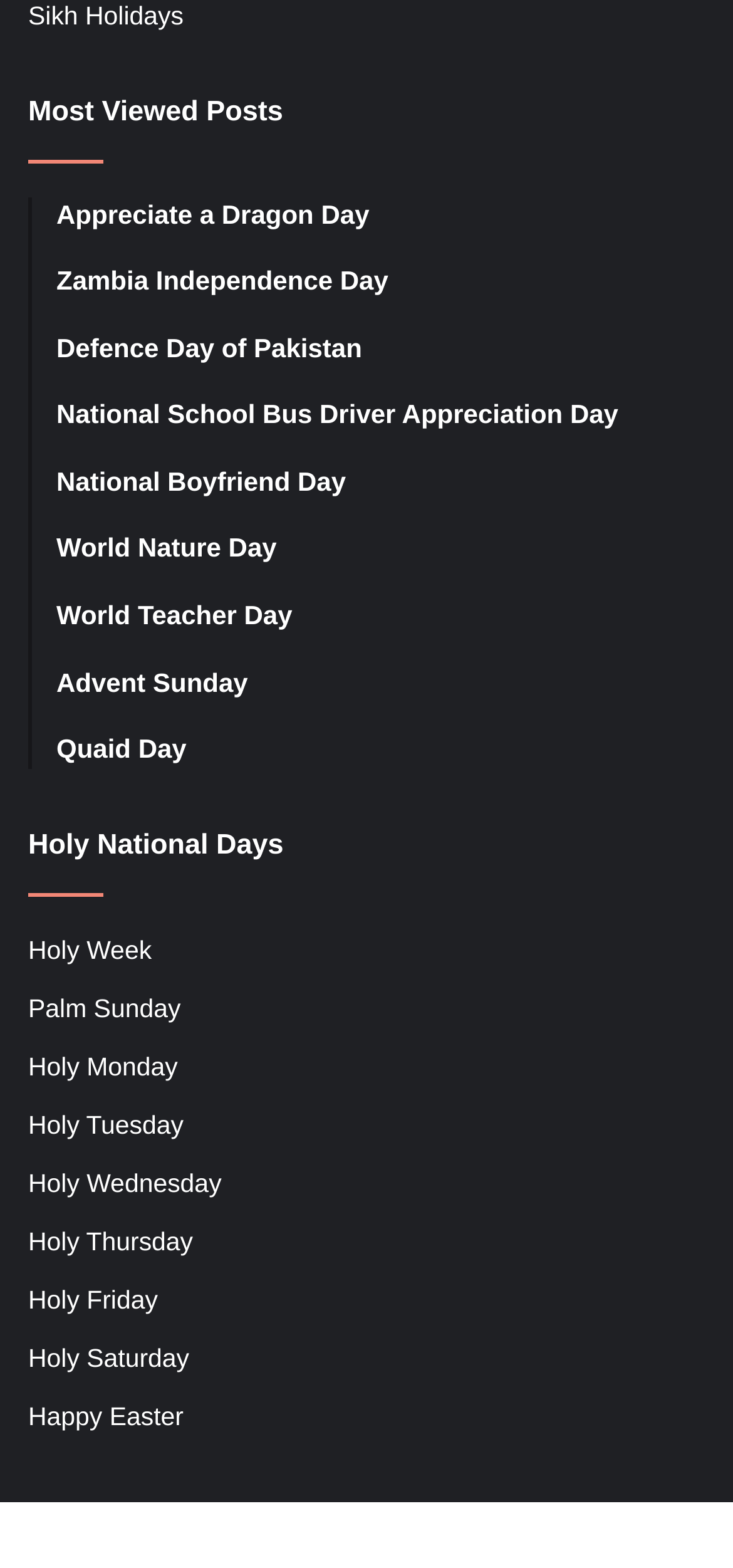Find the bounding box coordinates for the UI element whose description is: "Holy Thursday". The coordinates should be four float numbers between 0 and 1, in the format [left, top, right, bottom].

[0.038, 0.783, 0.263, 0.801]